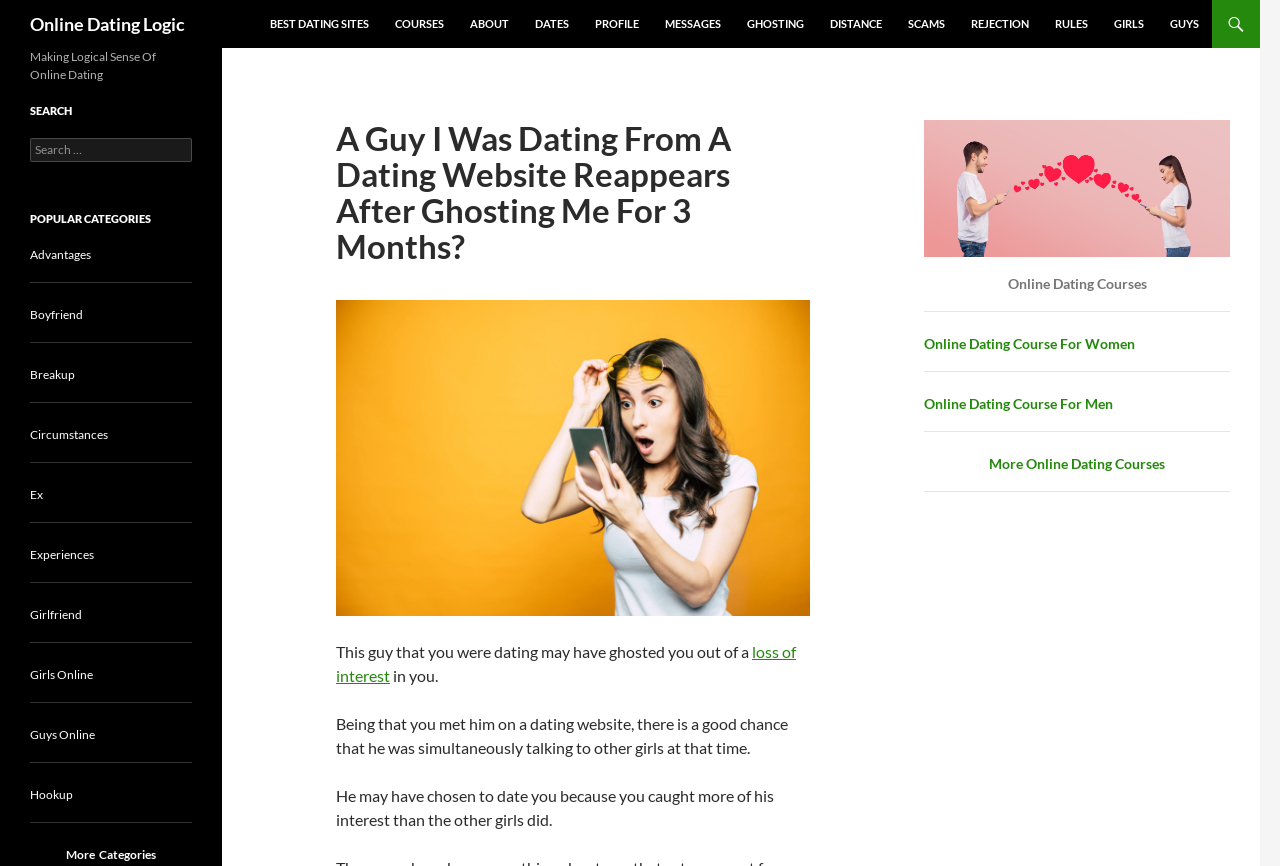What is the purpose of the search bar?
Provide a fully detailed and comprehensive answer to the question.

I determined the purpose of the search bar by looking at its location and the text 'Search for:' next to it, which implies that it is meant to be used to search for content on the website.